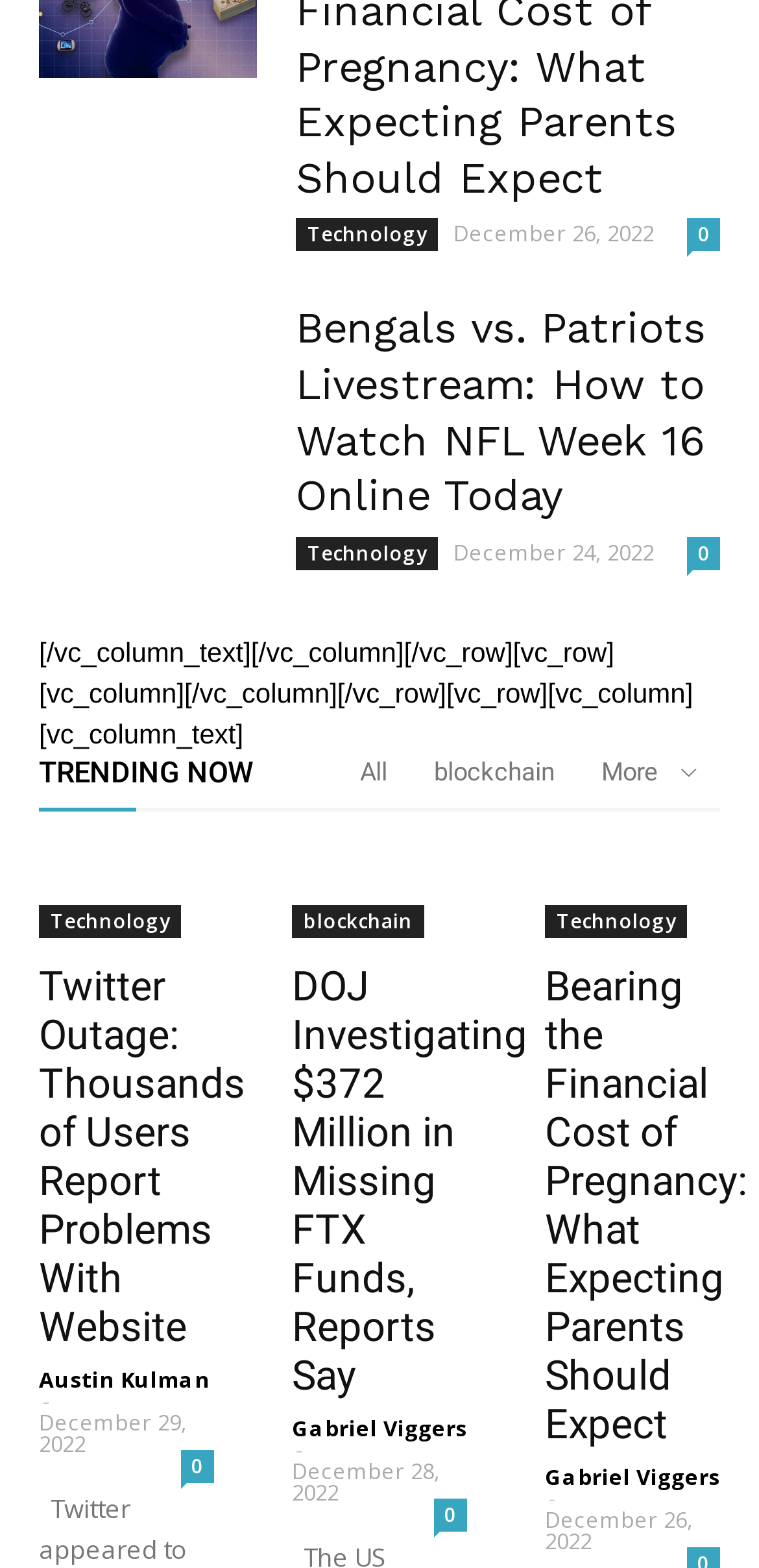Using the provided element description, identify the bounding box coordinates as (top-left x, top-left y, bottom-right x, bottom-right y). Ensure all values are between 0 and 1. Description: Technology

[0.39, 0.139, 0.577, 0.161]